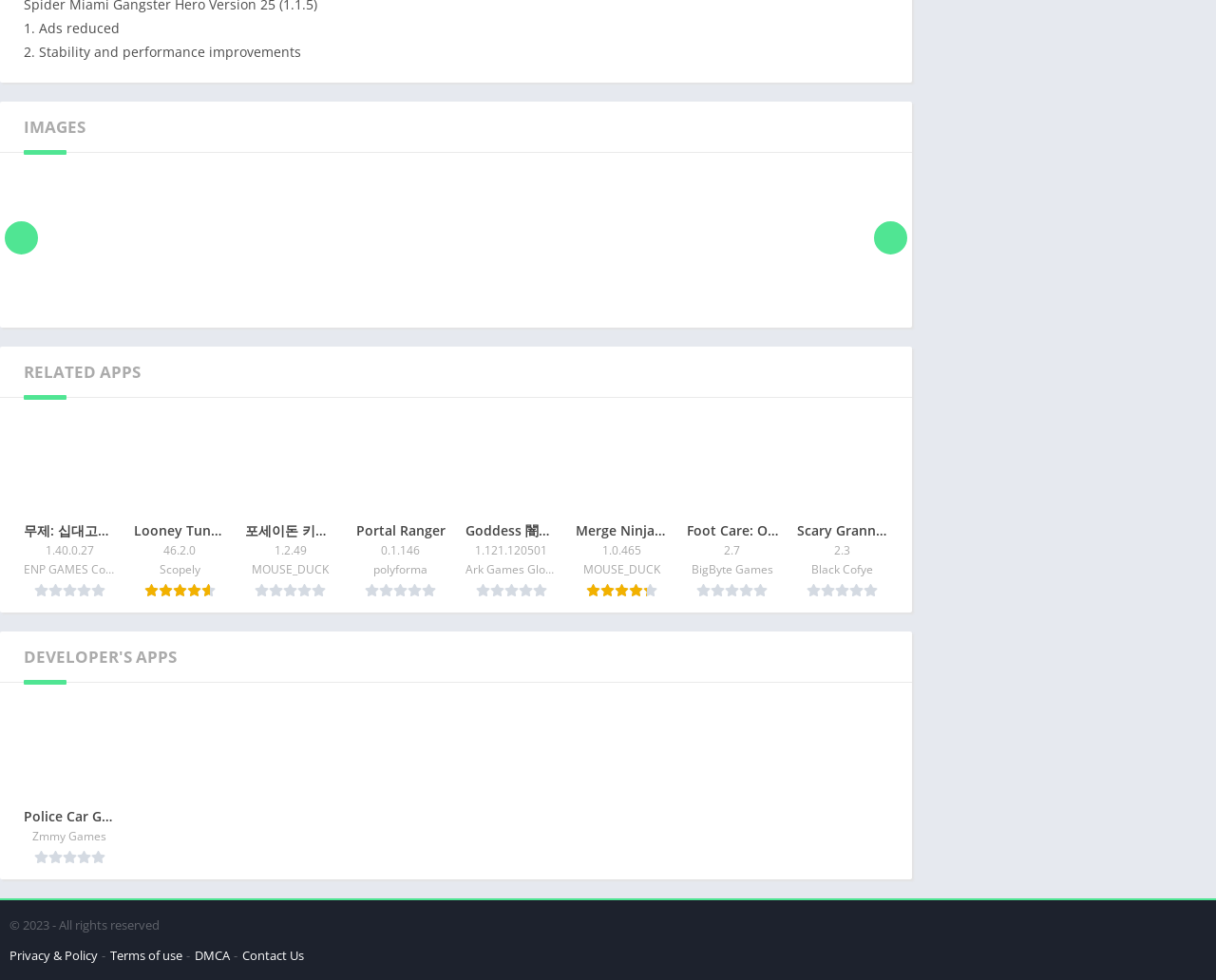Please indicate the bounding box coordinates of the element's region to be clicked to achieve the instruction: "View the 'Spider Miami Gangster Hero 1' image". Provide the coordinates as four float numbers between 0 and 1, i.e., [left, top, right, bottom].

[0.02, 0.17, 0.254, 0.315]